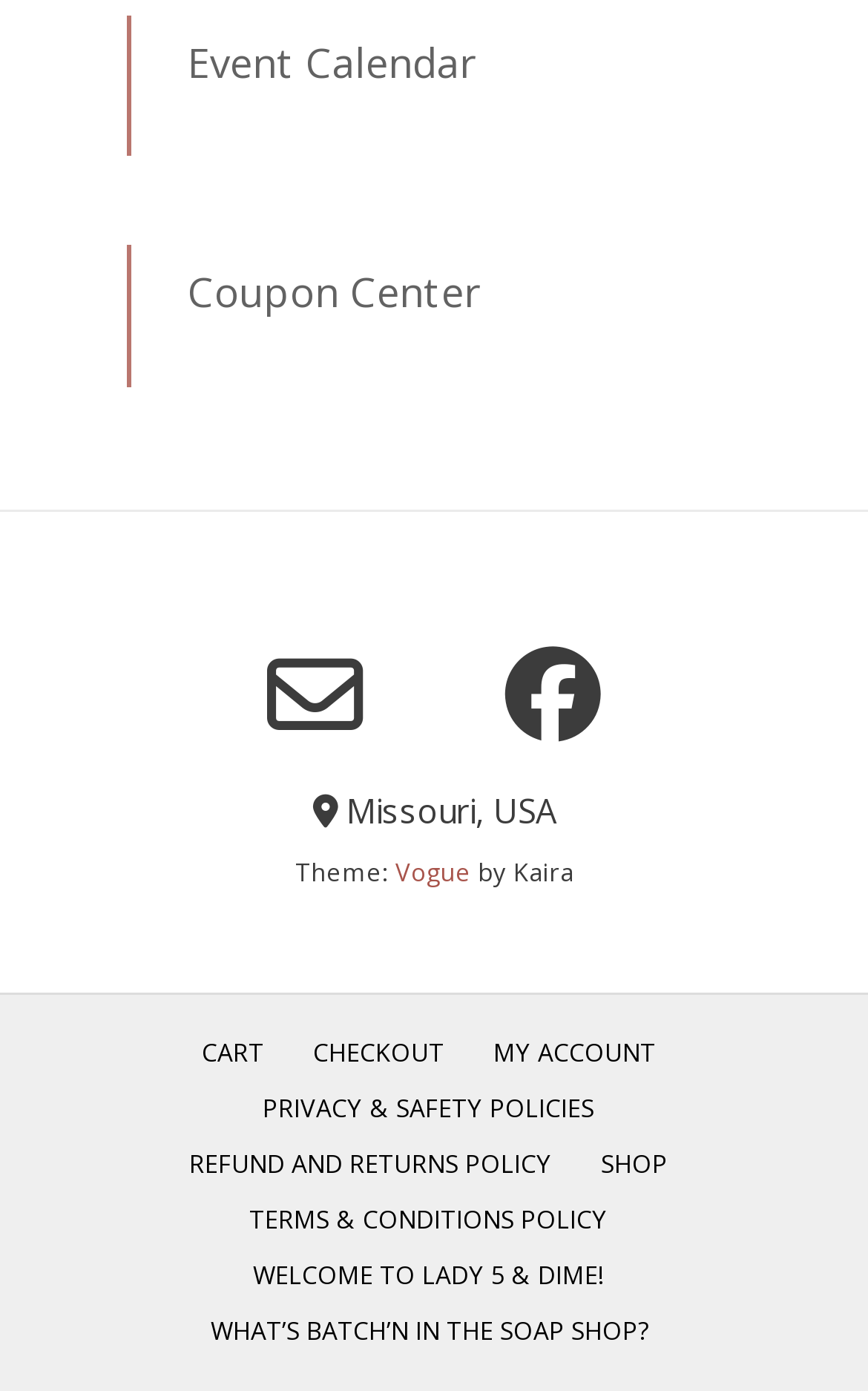What is the purpose of the 'CART' link?
Answer with a single word or short phrase according to what you see in the image.

To view cart contents